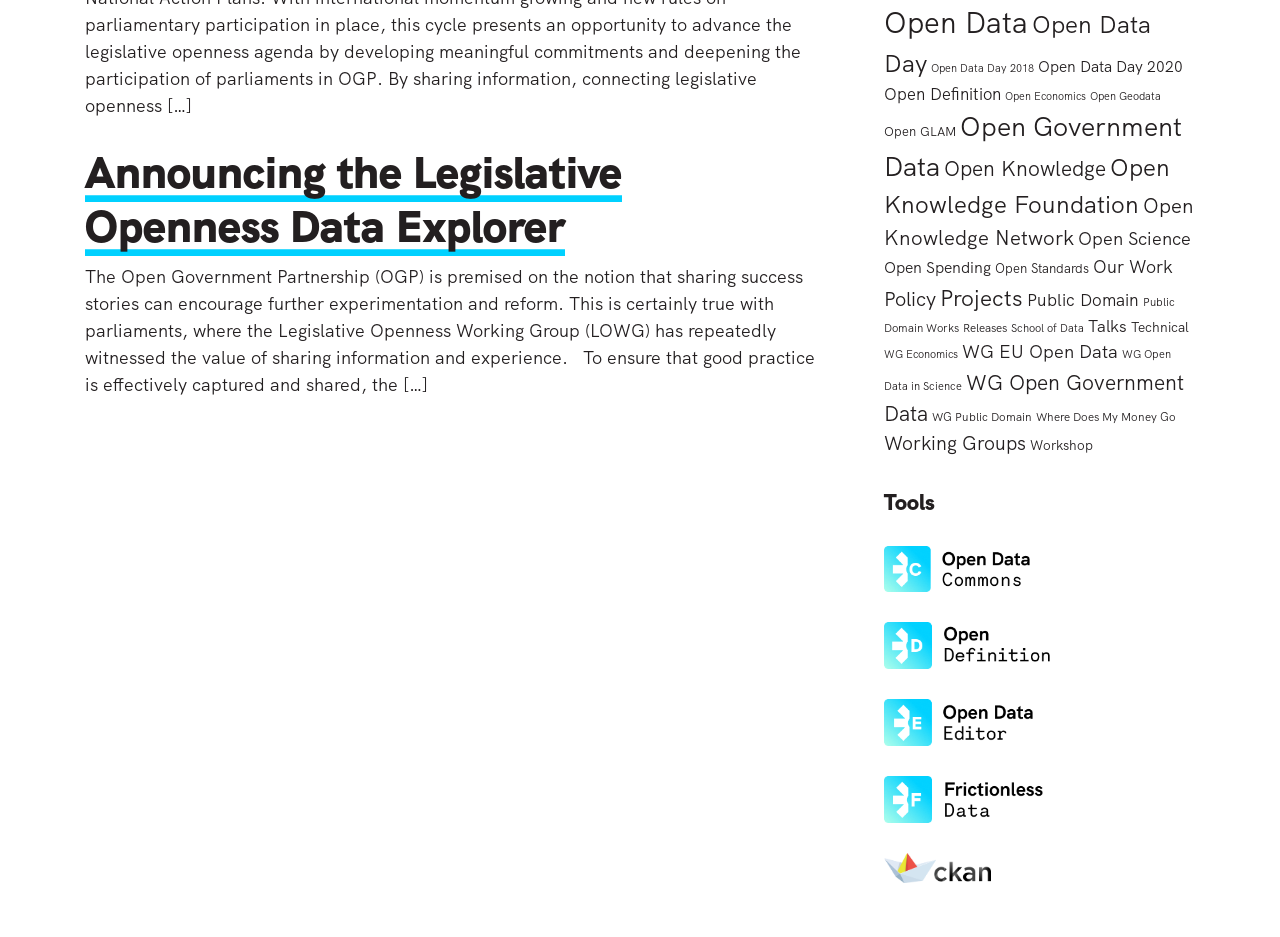Identify the bounding box of the UI component described as: "Workshop".

[0.805, 0.466, 0.854, 0.484]